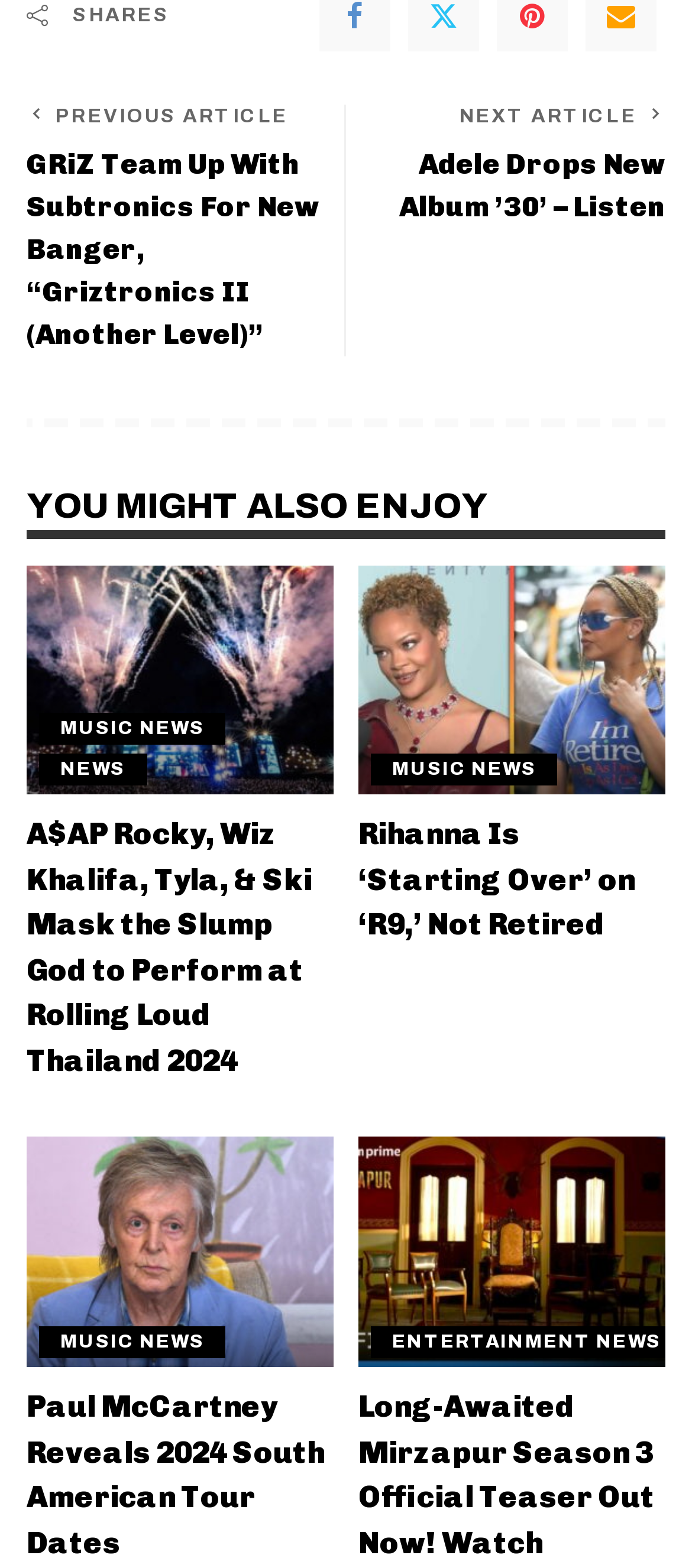What is the category of the news about Paul McCartney?
Give a comprehensive and detailed explanation for the question.

I found the link with the text 'Paul McCartney Reveals 2024 South American Tour Dates' which is categorized under 'MUSIC NEWS'.